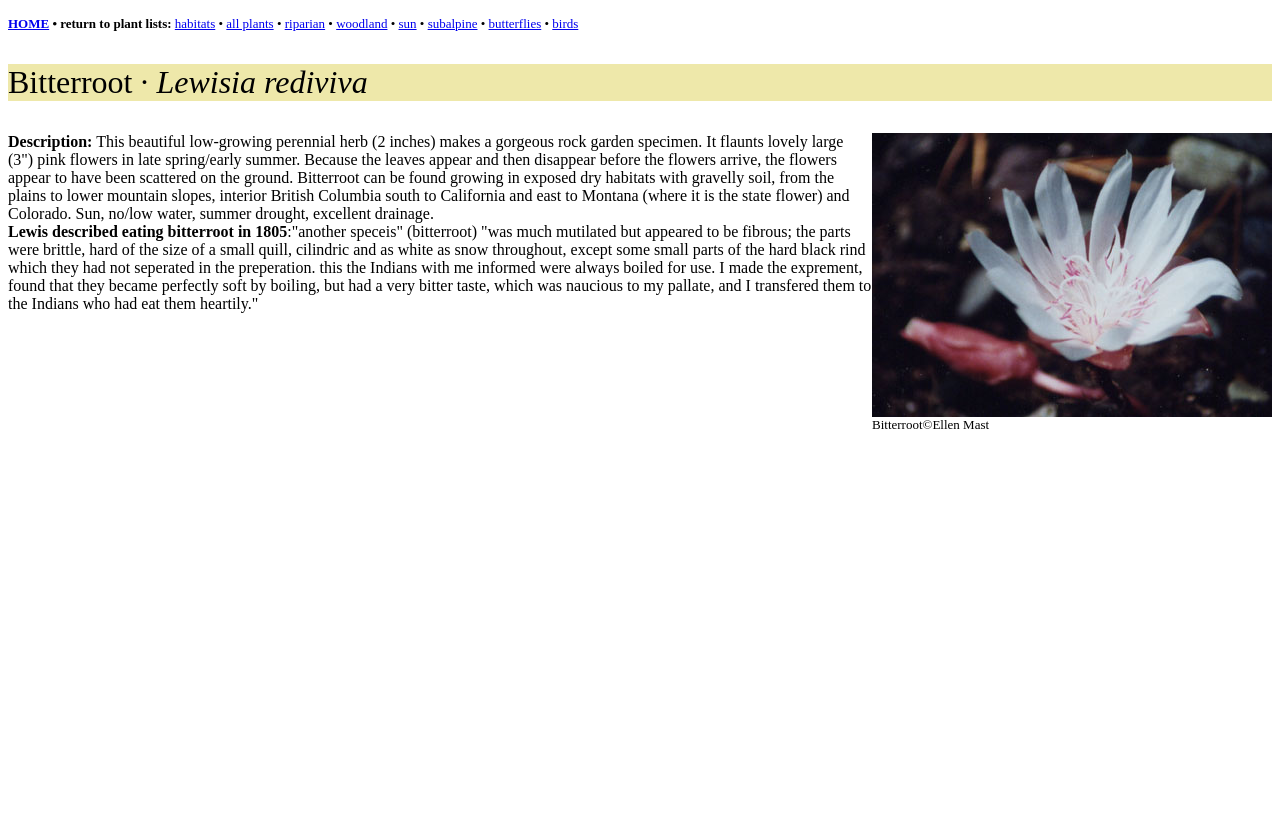Locate the bounding box for the described UI element: "all plants". Ensure the coordinates are four float numbers between 0 and 1, formatted as [left, top, right, bottom].

[0.177, 0.019, 0.214, 0.037]